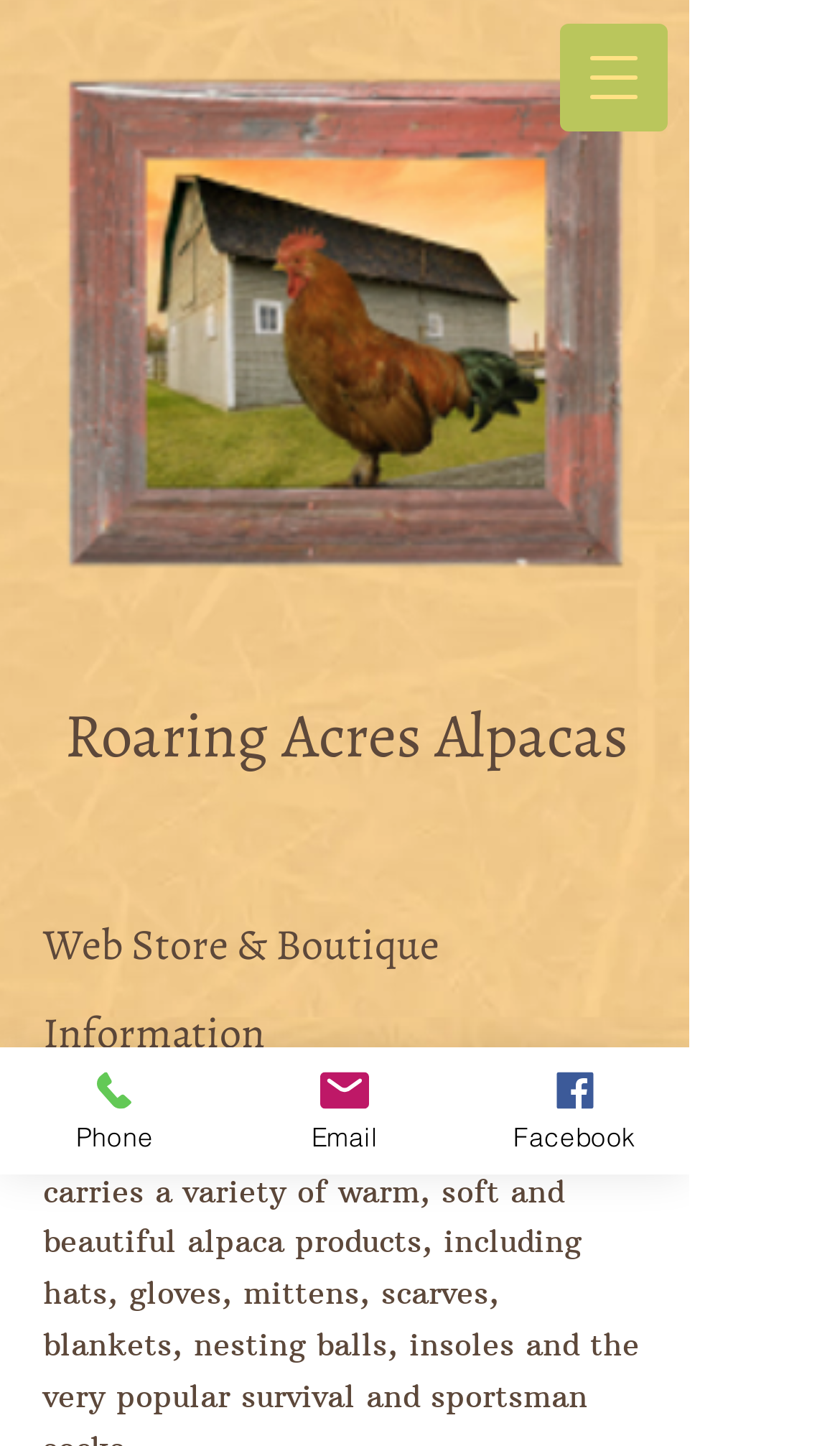What is the purpose of the button at the top right?
Ensure your answer is thorough and detailed.

The button element at the top right has the text 'Open navigation menu' and has a popup dialog, suggesting that it is used to open a navigation menu.